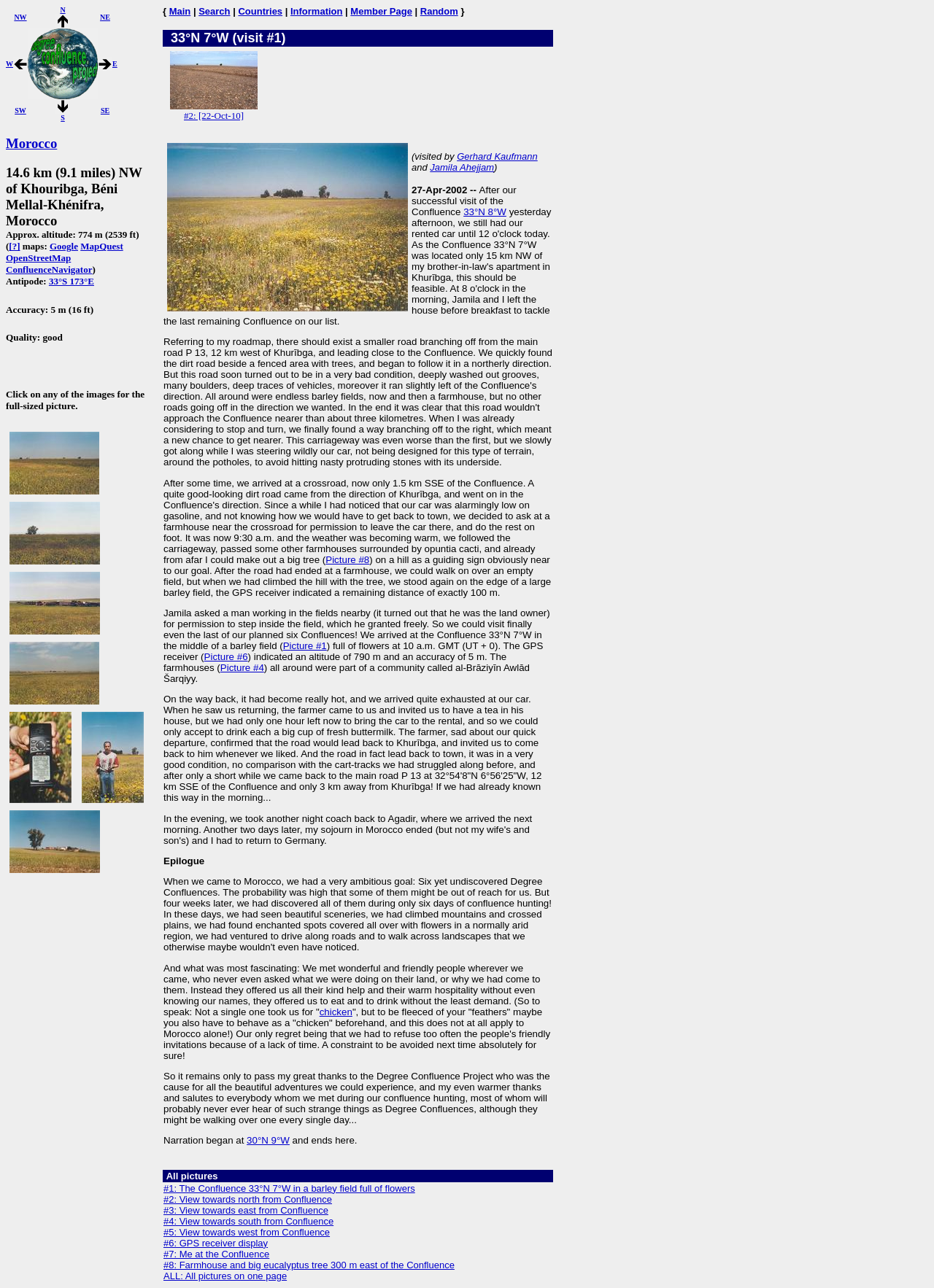Find the bounding box coordinates for the area that should be clicked to accomplish the instruction: "Go to the Member Page".

[0.375, 0.005, 0.441, 0.013]